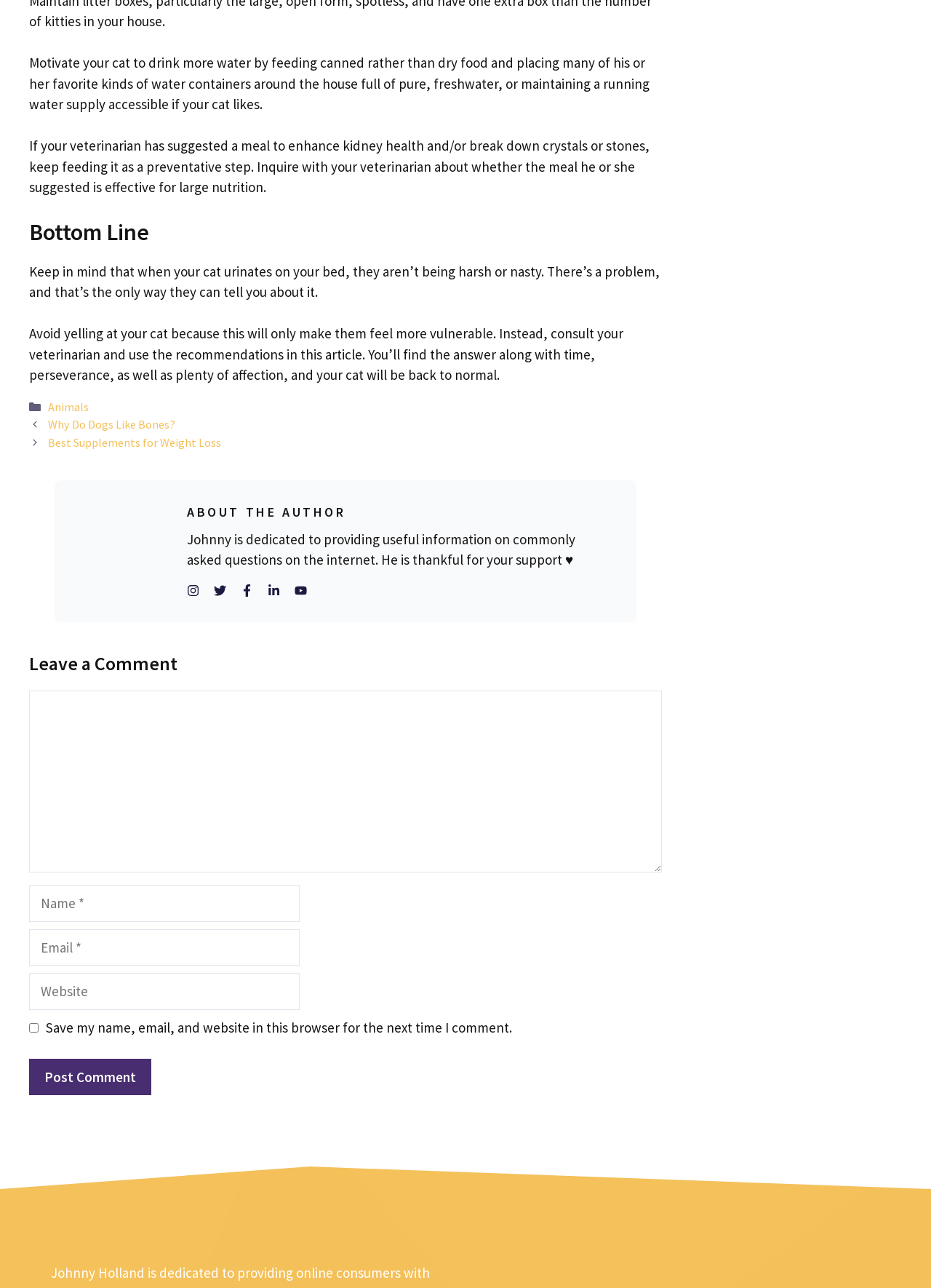What is the category of the article?
Look at the image and provide a detailed response to the question.

The category of the article is mentioned in the footer section, where it is listed as 'Animals'.